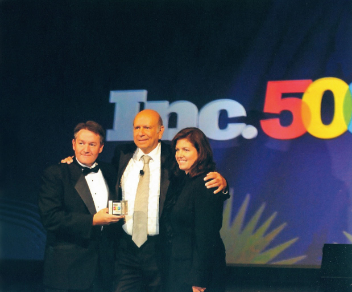What is the atmosphere of the event?
Refer to the screenshot and deliver a thorough answer to the question presented.

The image captures a moment from an award ceremony, and the overall atmosphere radiates excitement and celebration, highlighting achievement in the business and entrepreneurial sector, particularly relevant to the tech startup environment in places like Salt Lake City.